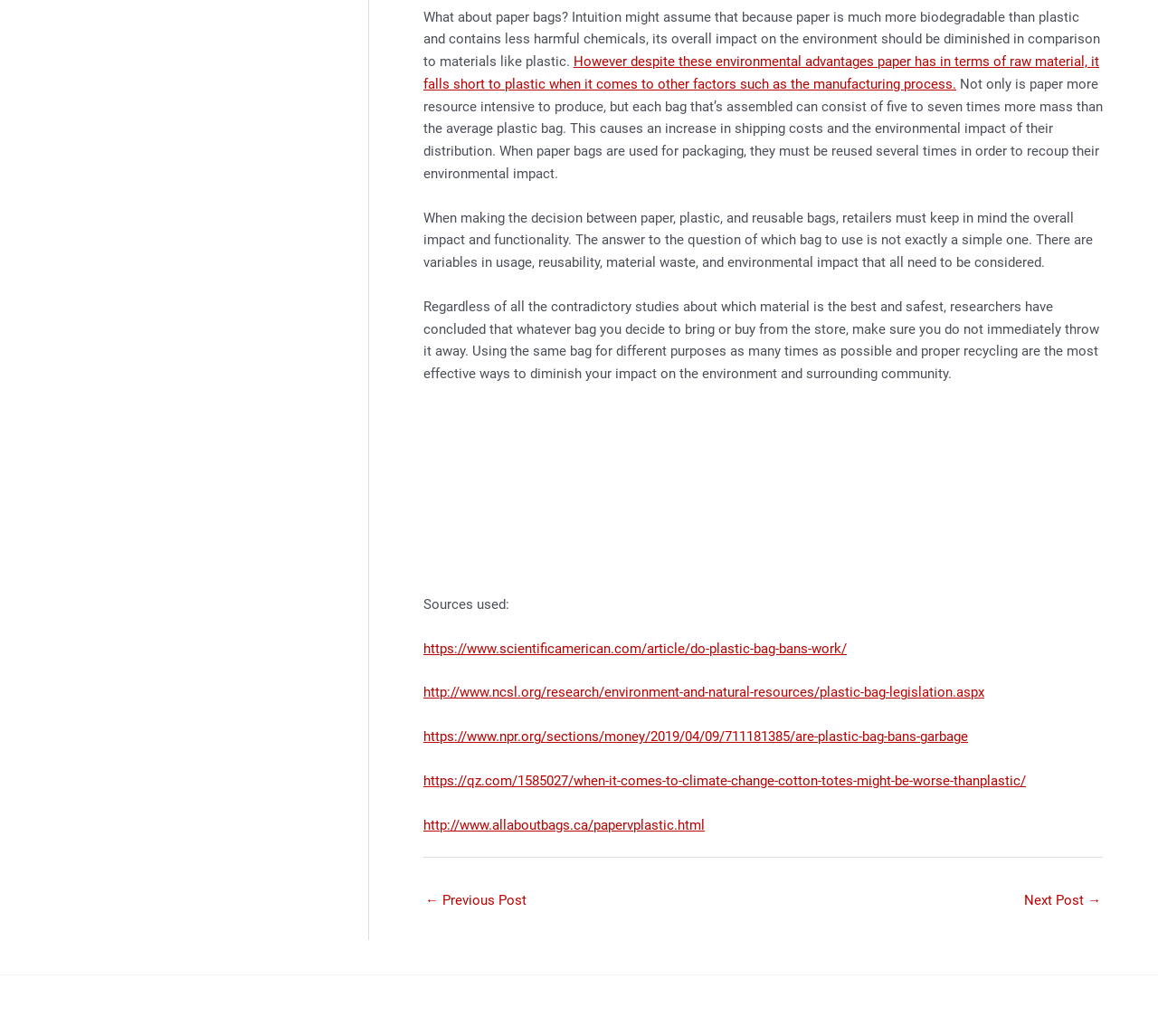Provide a single word or phrase answer to the question: 
How many sources are cited in the article?

Five